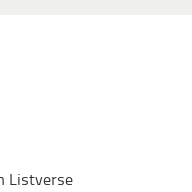Detail all significant aspects of the image you see.

The image titled "Top 10 Greatest Songs To Never Hit Number One" features a compelling list celebrating iconic tracks that, despite their immense popularity and influence, never reached the top of the charts. This piece highlights the bittersweet nature of music success, reminiscent of The Verve’s "Bitter Sweet Symphony." The accompanying text discusses the disjointed history of the band, including their breakups and the struggles over royalties linked to their most famous song. The narrative frames the complexity of musical legacy, making the image a pivotal entry in a series of lists designed to capture the reader's interest in renowned yet underappreciated hits.